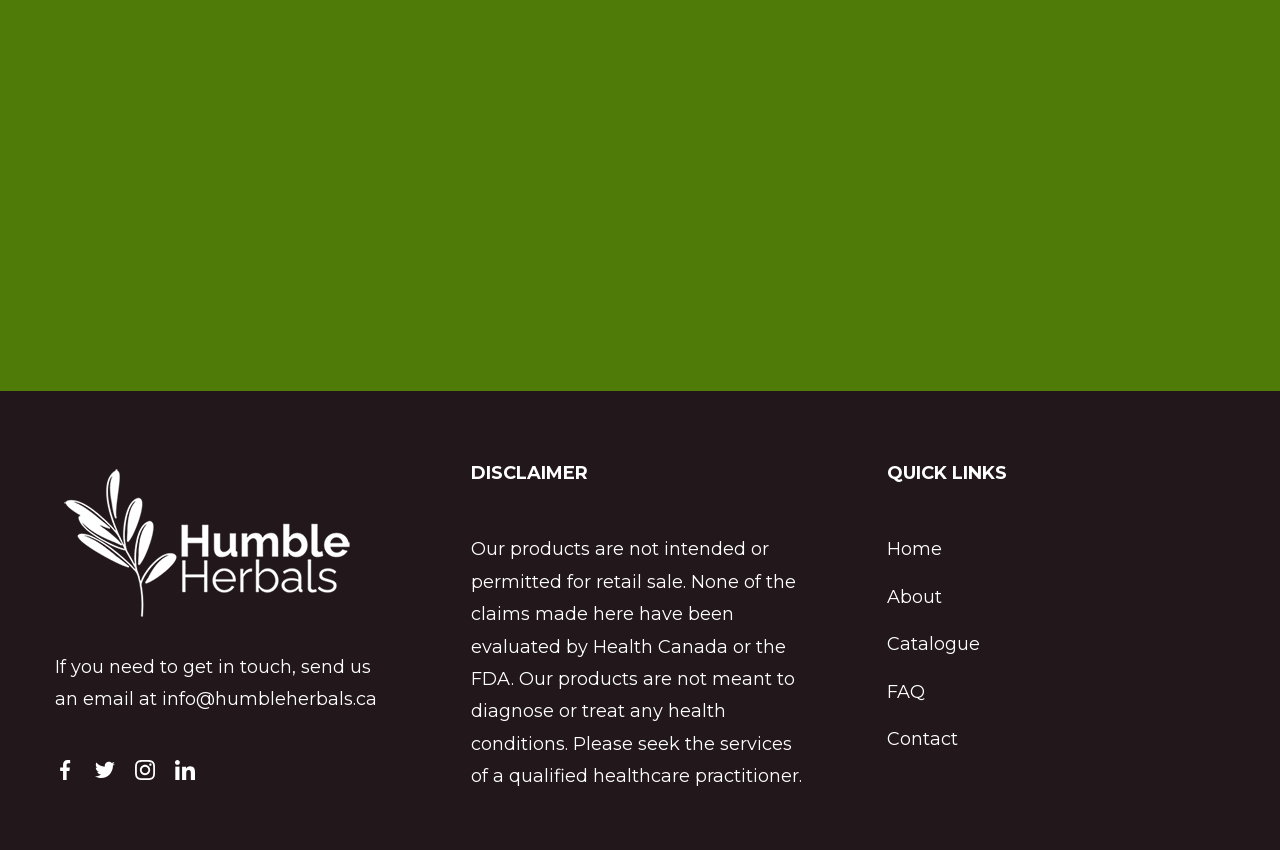Identify the bounding box coordinates for the UI element described as: "Home".

[0.693, 0.633, 0.736, 0.659]